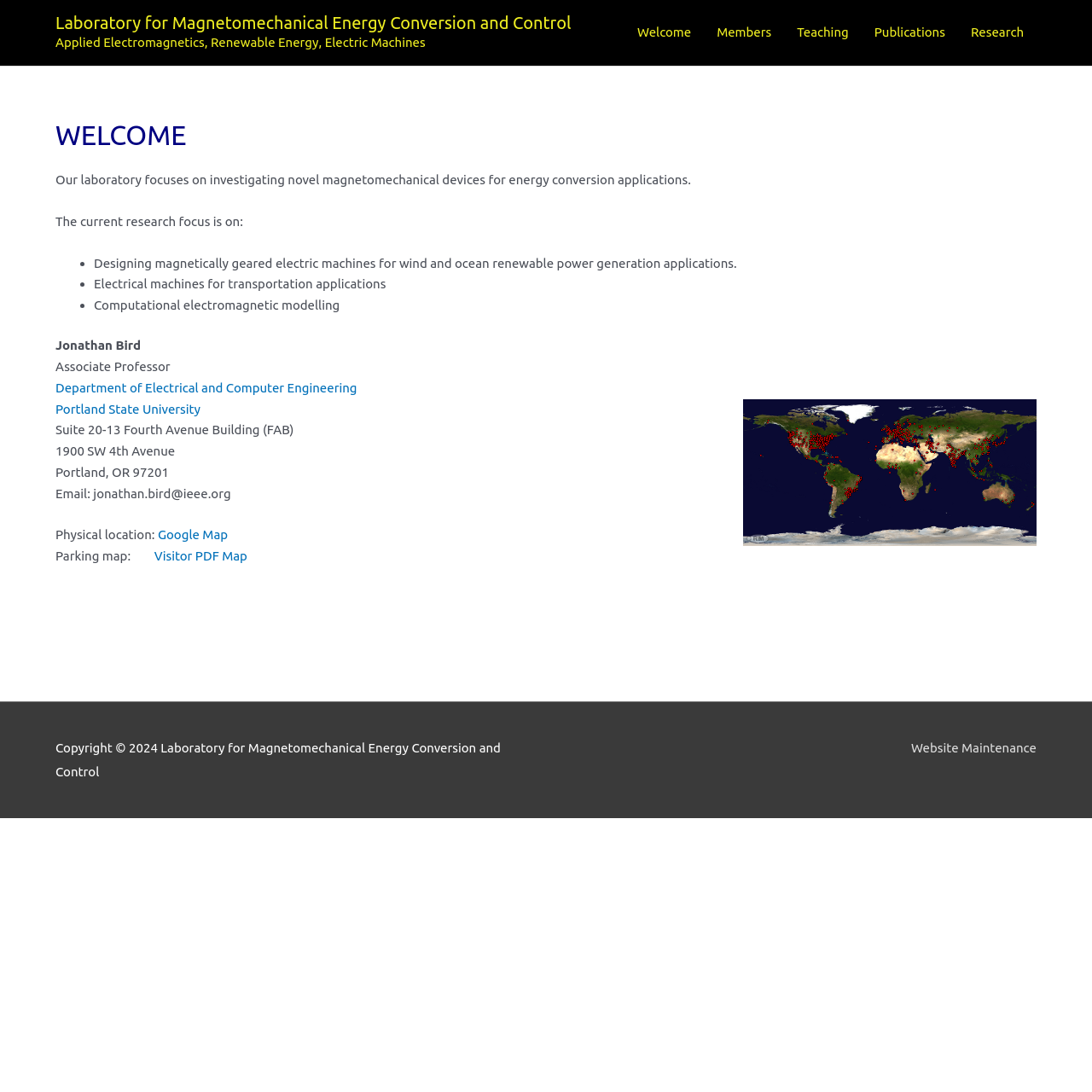Who is the associate professor?
Can you provide an in-depth and detailed response to the question?

The associate professor is Jonathan Bird, as mentioned in the laboratory's introduction section.